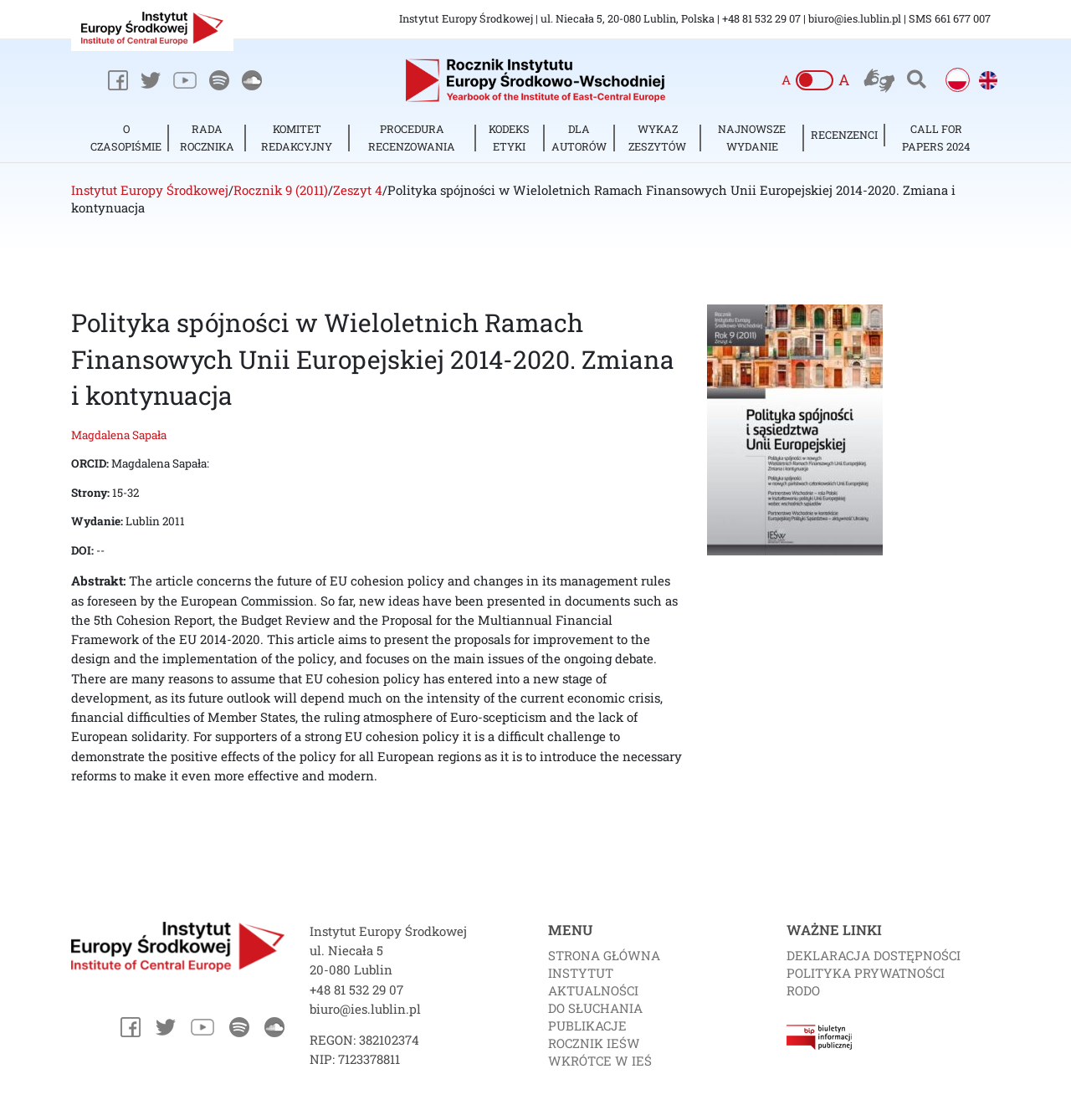Identify the bounding box coordinates for the element you need to click to achieve the following task: "View the article by Magdalena Sapała". The coordinates must be four float values ranging from 0 to 1, formatted as [left, top, right, bottom].

[0.066, 0.382, 0.155, 0.395]